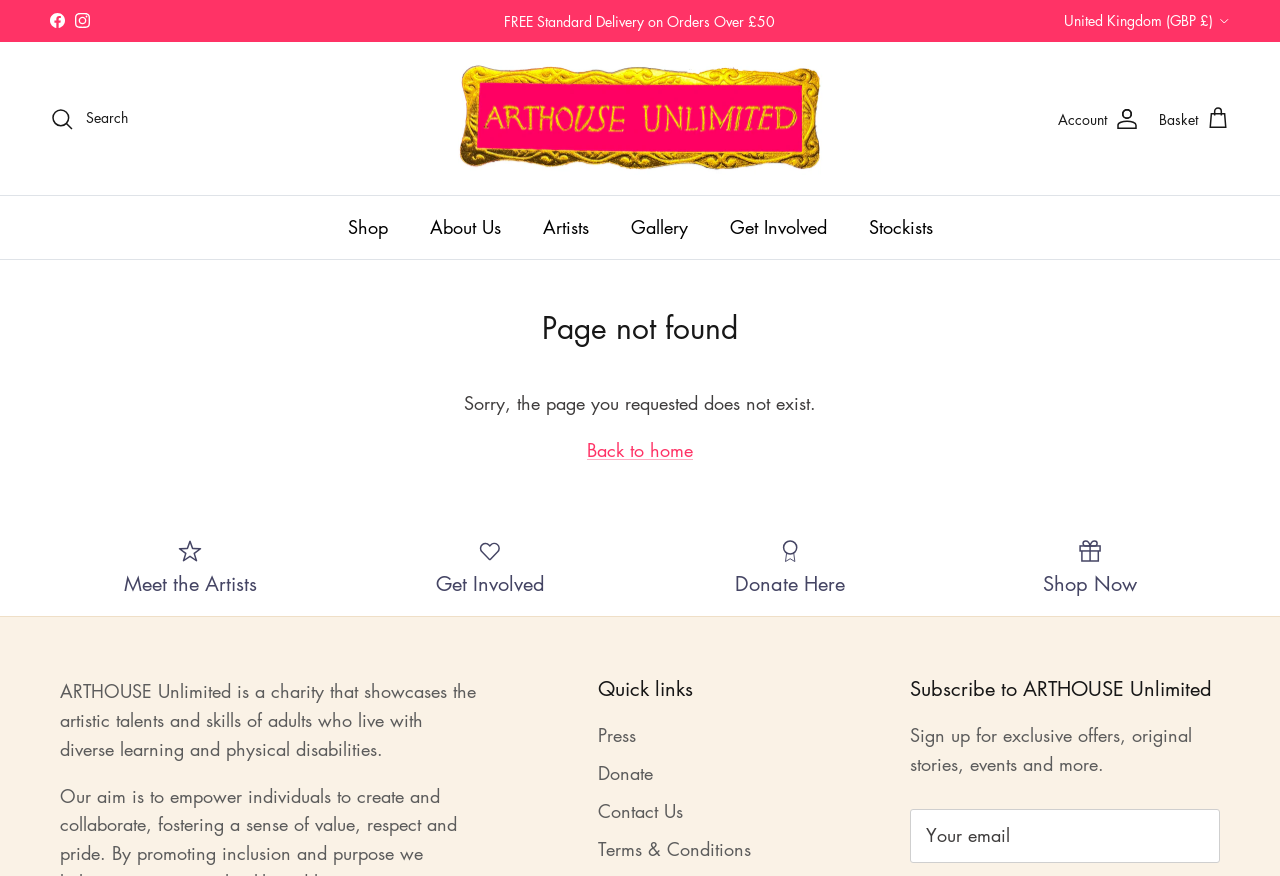What is the free delivery threshold?
Please provide a comprehensive answer based on the contents of the image.

The free delivery threshold is mentioned in the StaticText 'FREE Standard Delivery on Orders Over £50' which is located at the top of the webpage with its bounding box coordinates.